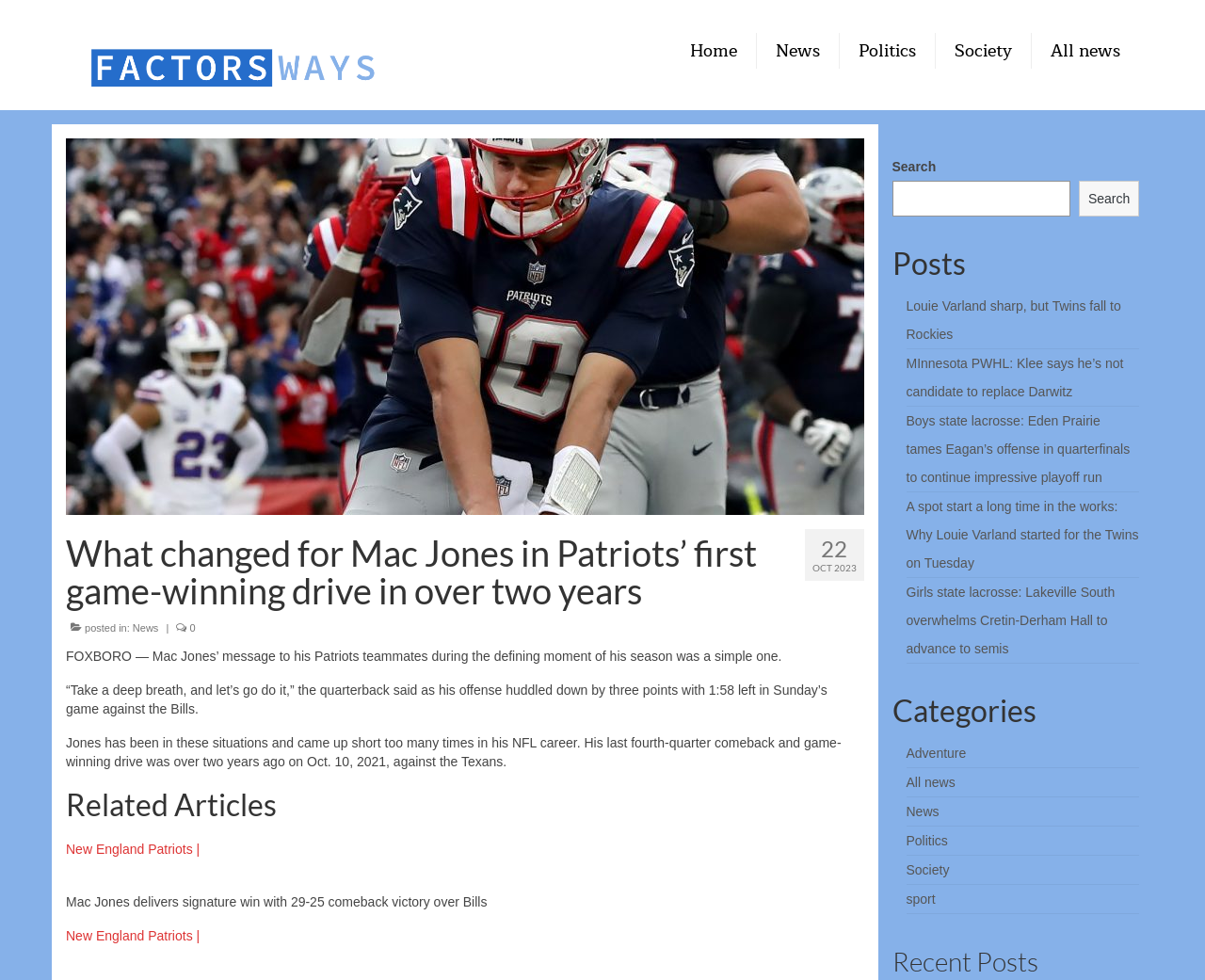Find the bounding box coordinates of the element you need to click on to perform this action: 'View the 'Constitution and ByLaws''. The coordinates should be represented by four float values between 0 and 1, in the format [left, top, right, bottom].

None